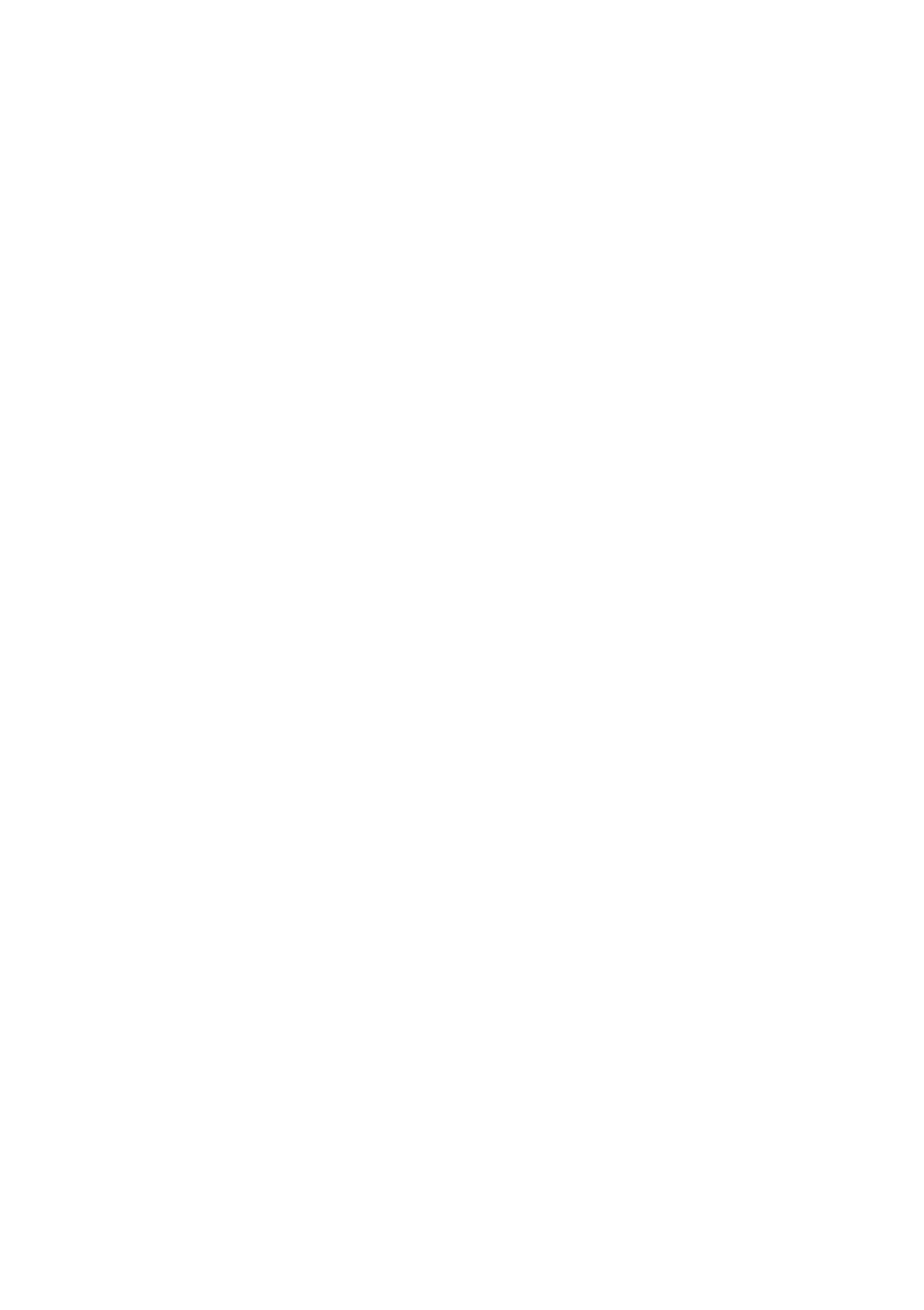Respond with a single word or phrase for the following question: 
What is the decorative graphic on the webpage?

SiaXperience